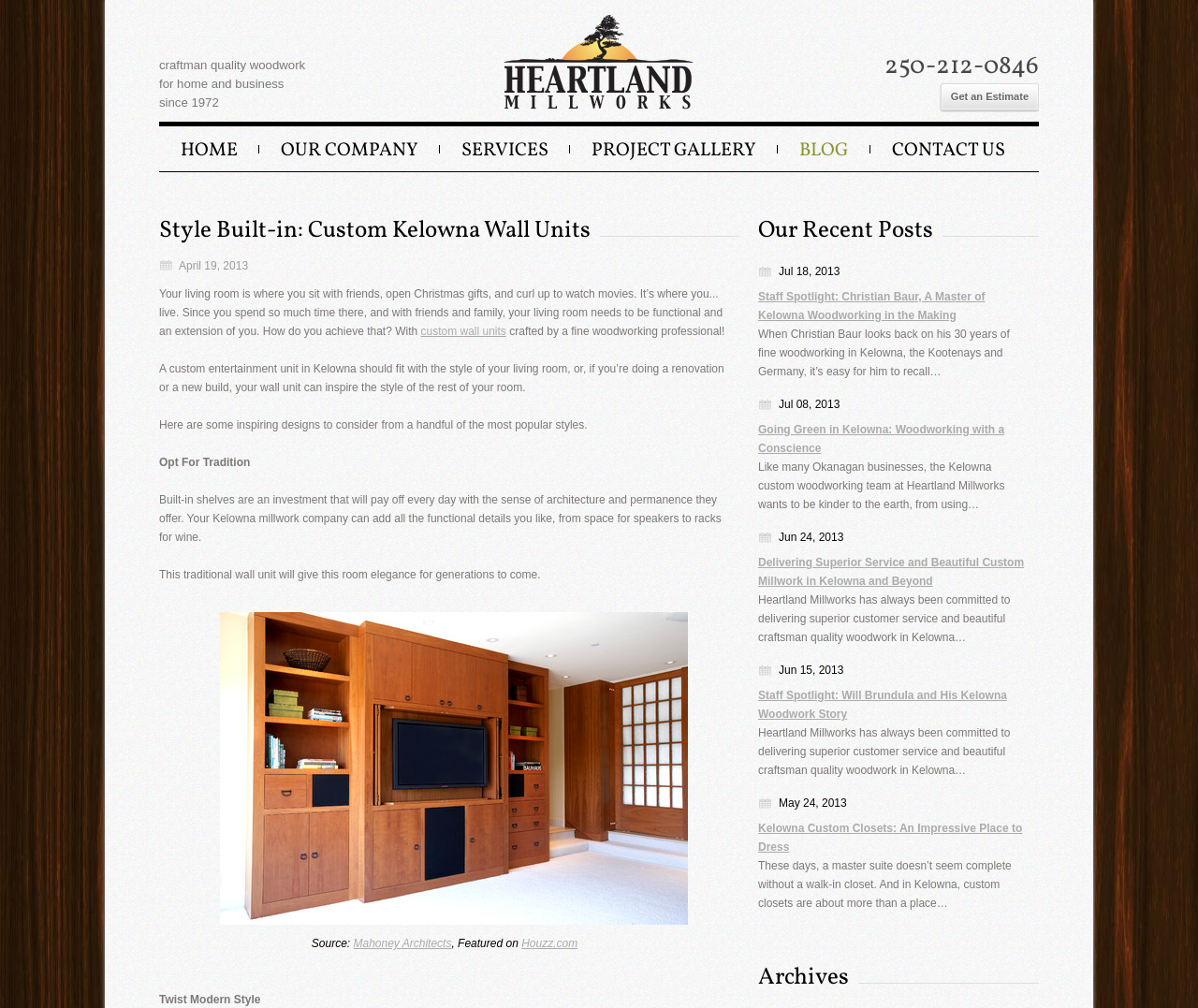Please find the bounding box coordinates of the clickable region needed to complete the following instruction: "Learn more about 'custom wall units'". The bounding box coordinates must consist of four float numbers between 0 and 1, i.e., [left, top, right, bottom].

[0.351, 0.322, 0.423, 0.335]